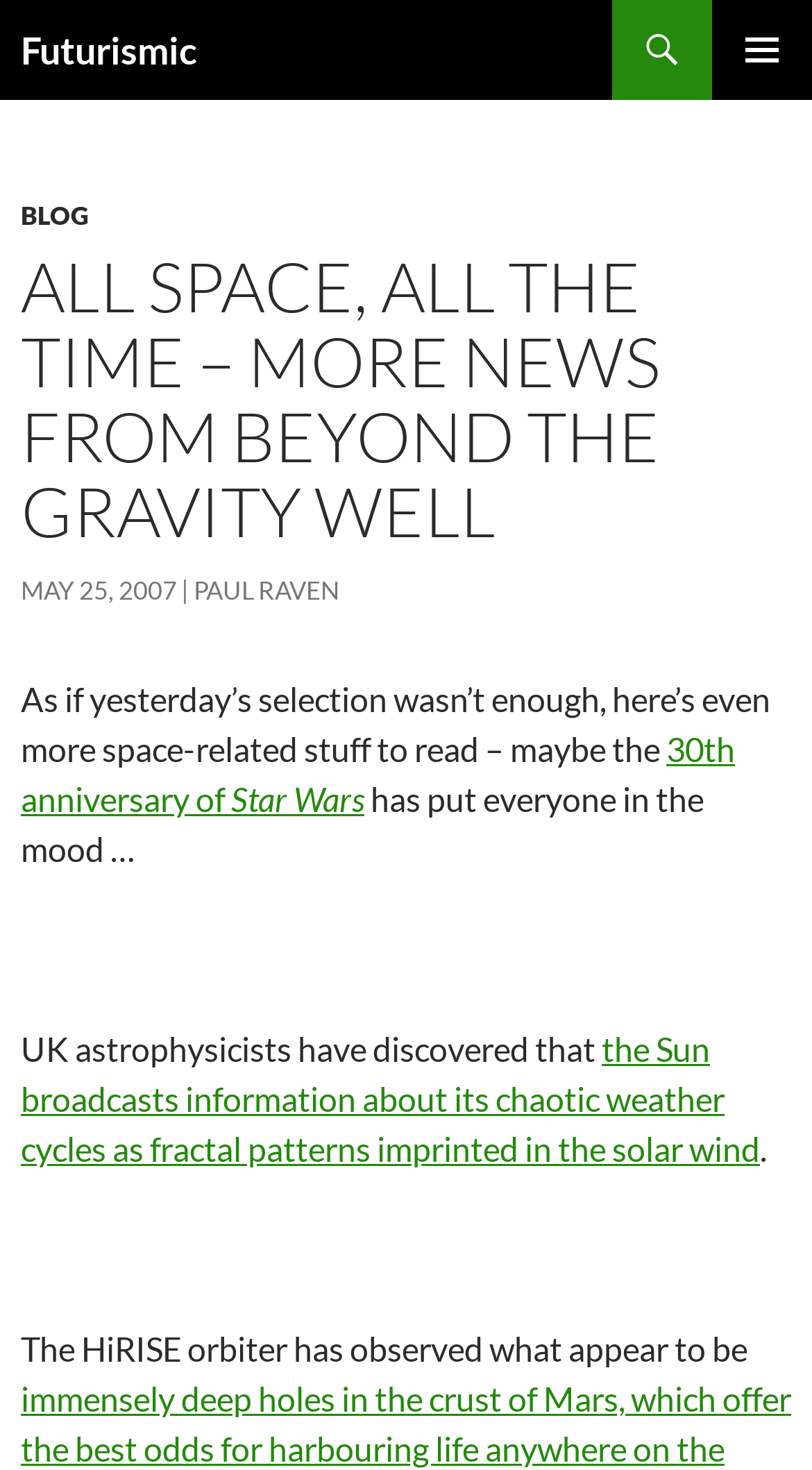Please predict the bounding box coordinates (top-left x, top-left y, bottom-right x, bottom-right y) for the UI element in the screenshot that fits the description: May 25, 2007

[0.026, 0.391, 0.218, 0.412]